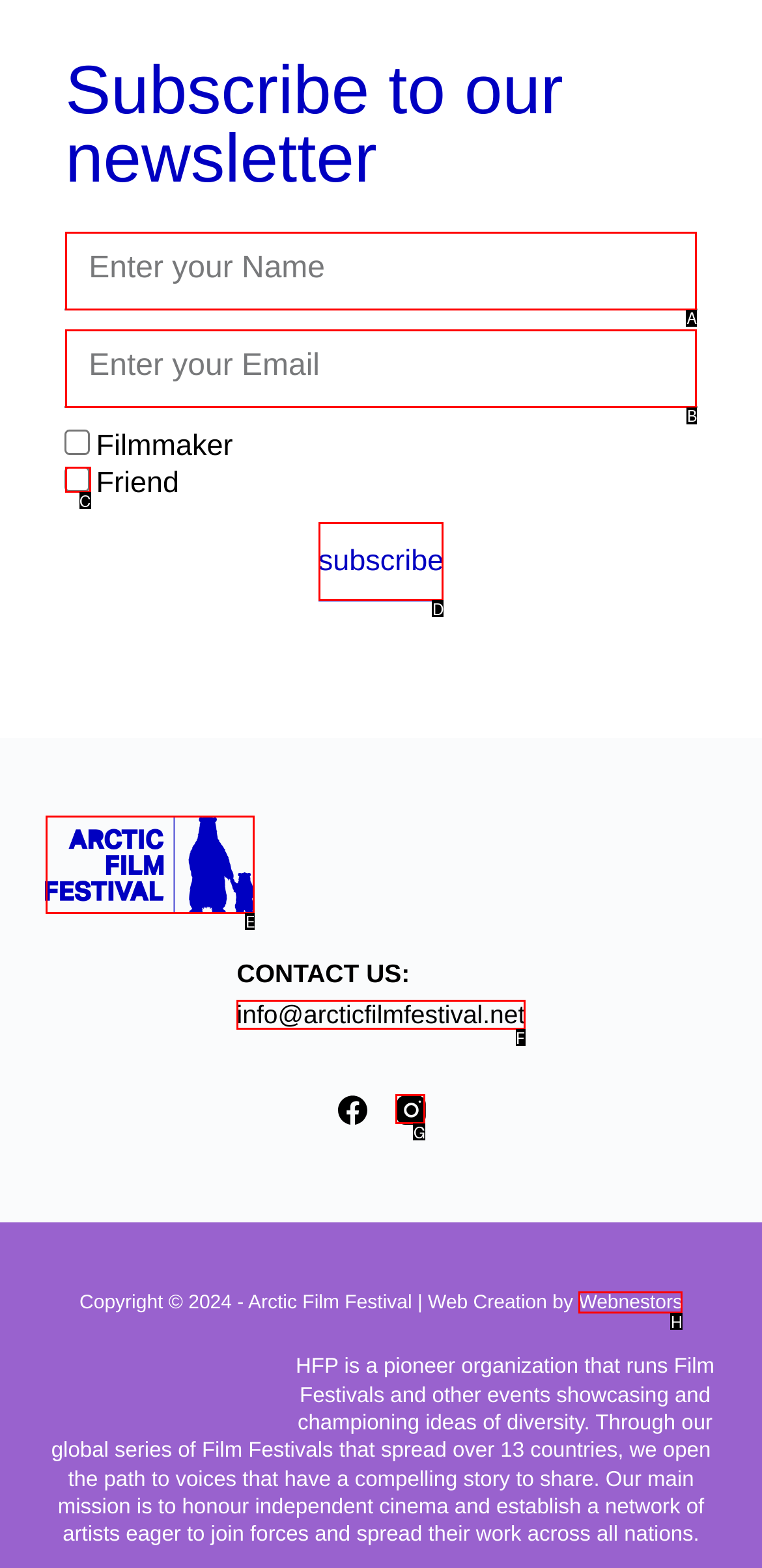Given the instruction: Subscribe to the newsletter, which HTML element should you click on?
Answer with the letter that corresponds to the correct option from the choices available.

D